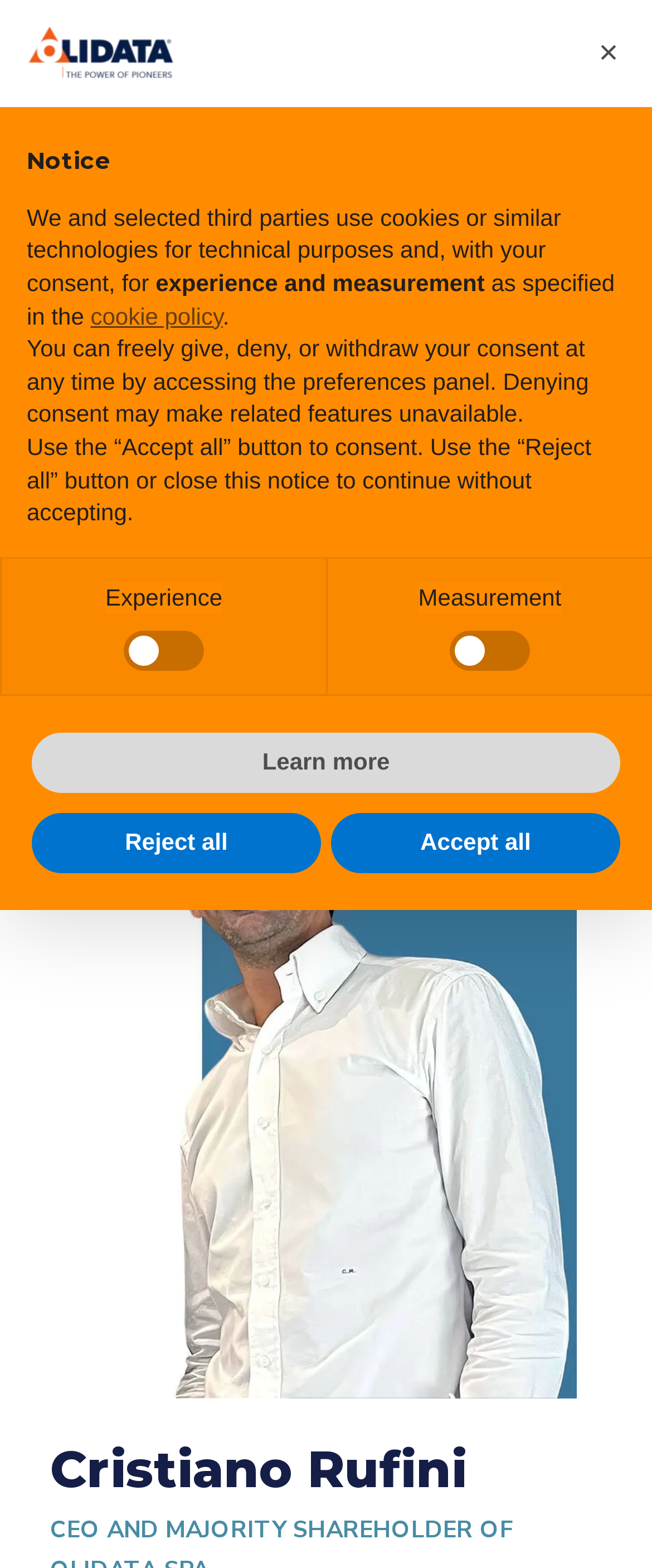Please identify the bounding box coordinates of the element that needs to be clicked to perform the following instruction: "View Cristiano Rufini's profile".

[0.077, 0.432, 0.885, 0.892]